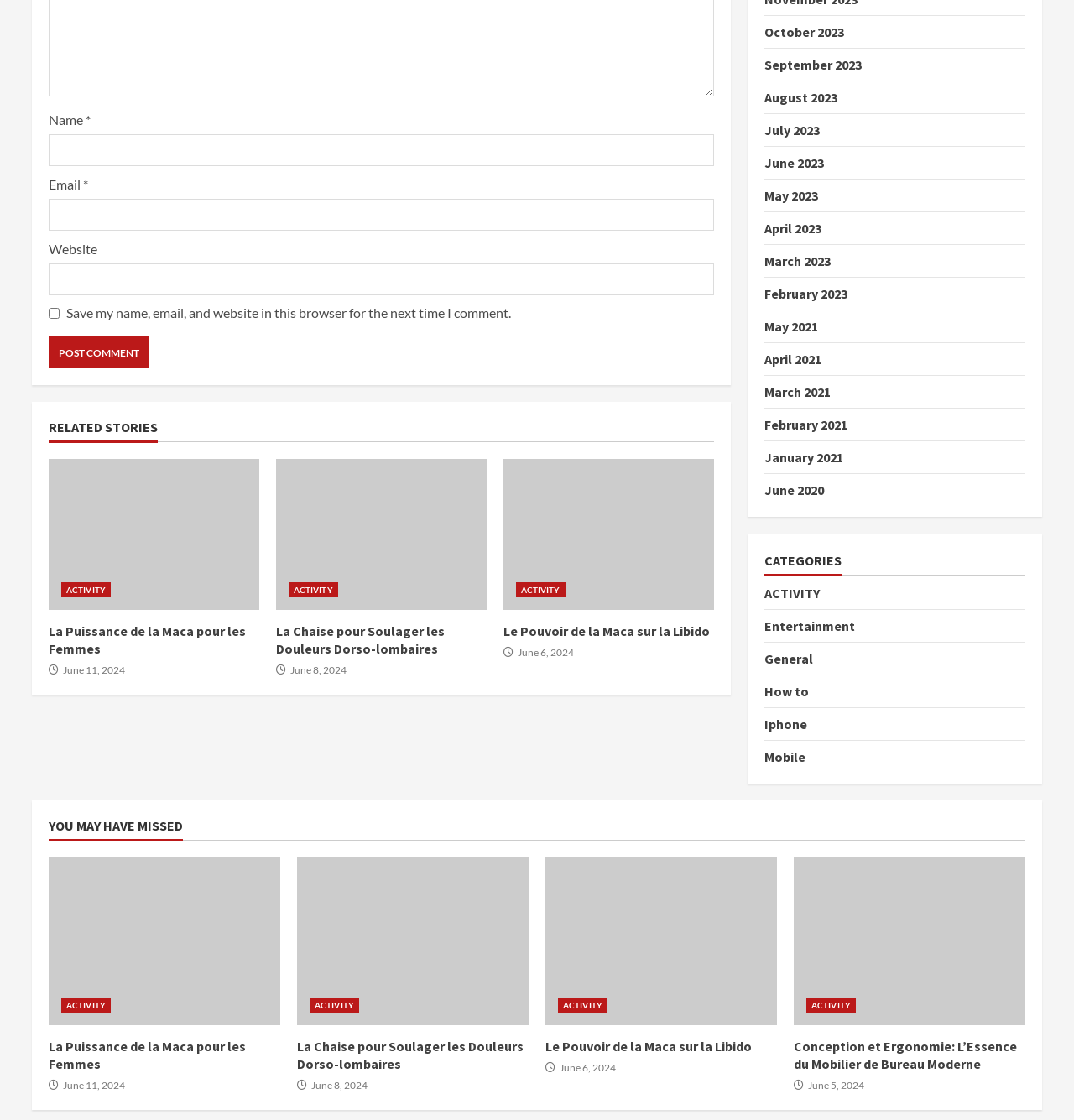Reply to the question below using a single word or brief phrase:
What is the purpose of the checkbox?

Save comment info